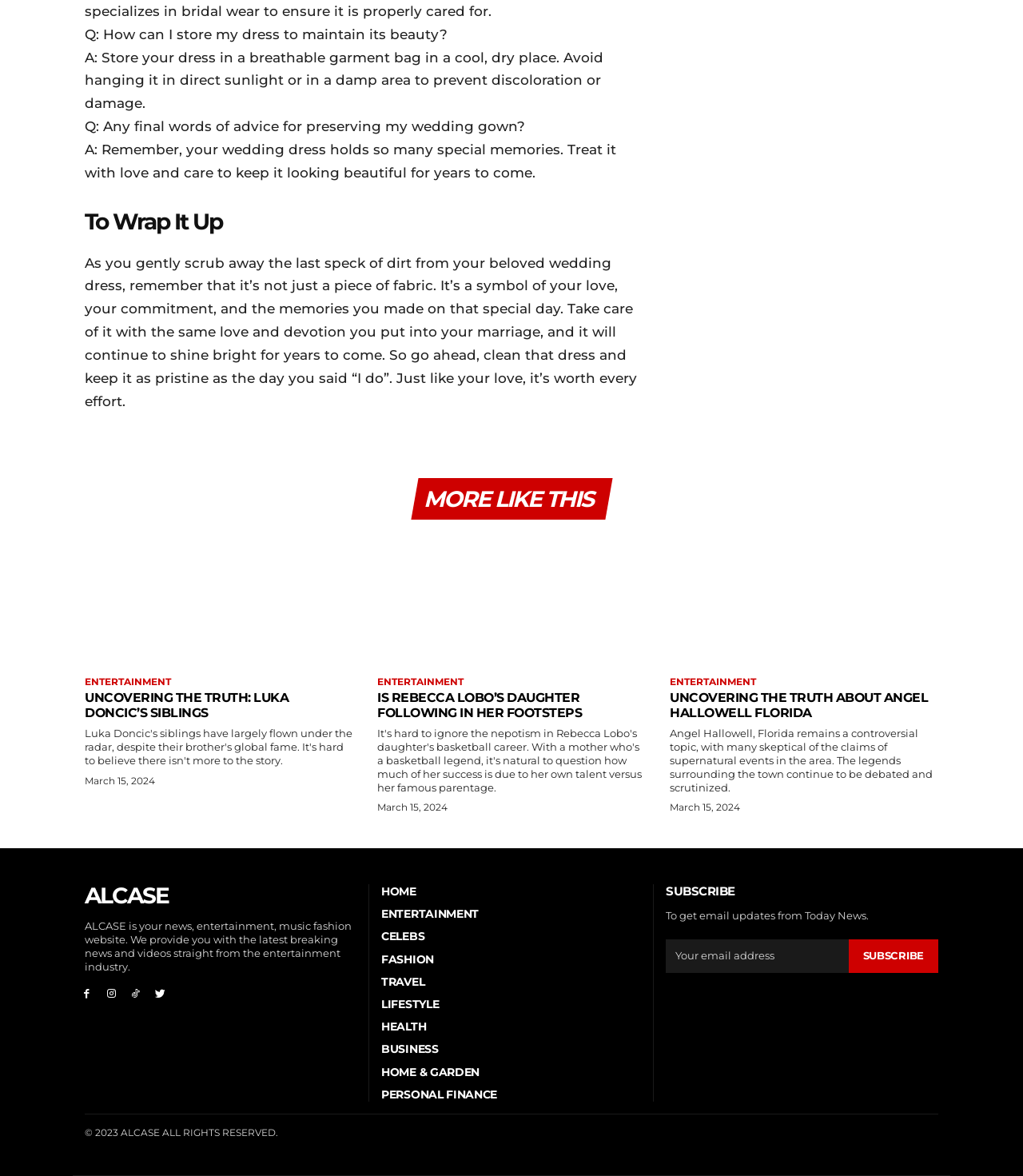Locate the bounding box coordinates of the region to be clicked to comply with the following instruction: "Check the 'ALCASE' link". The coordinates must be four float numbers between 0 and 1, in the form [left, top, right, bottom].

[0.083, 0.749, 0.348, 0.774]